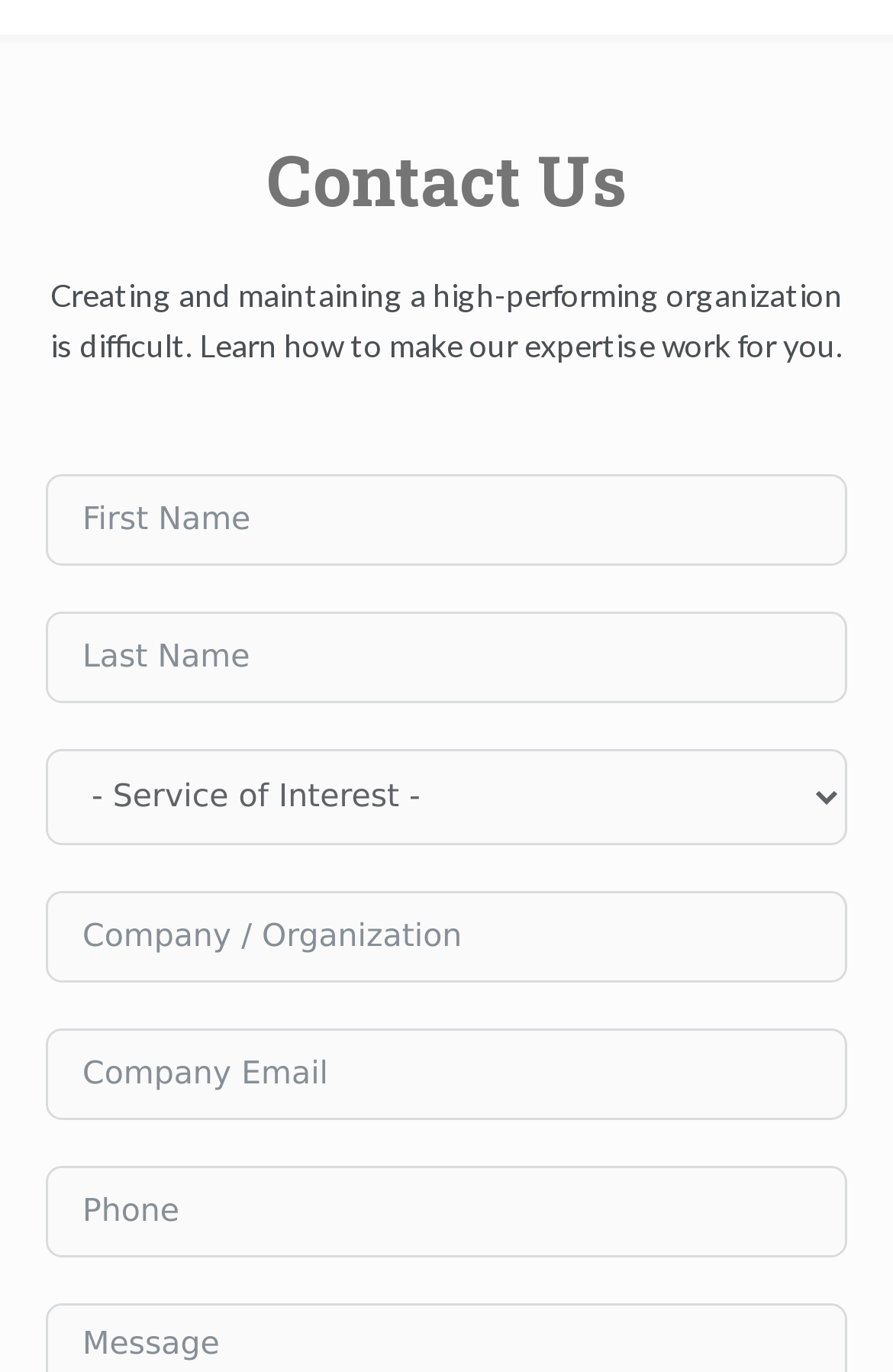Return the bounding box coordinates of the UI element that corresponds to this description: "name="input_text_1" placeholder="Phone"". The coordinates must be given as four float numbers in the range of 0 and 1, [left, top, right, bottom].

[0.051, 0.849, 0.949, 0.916]